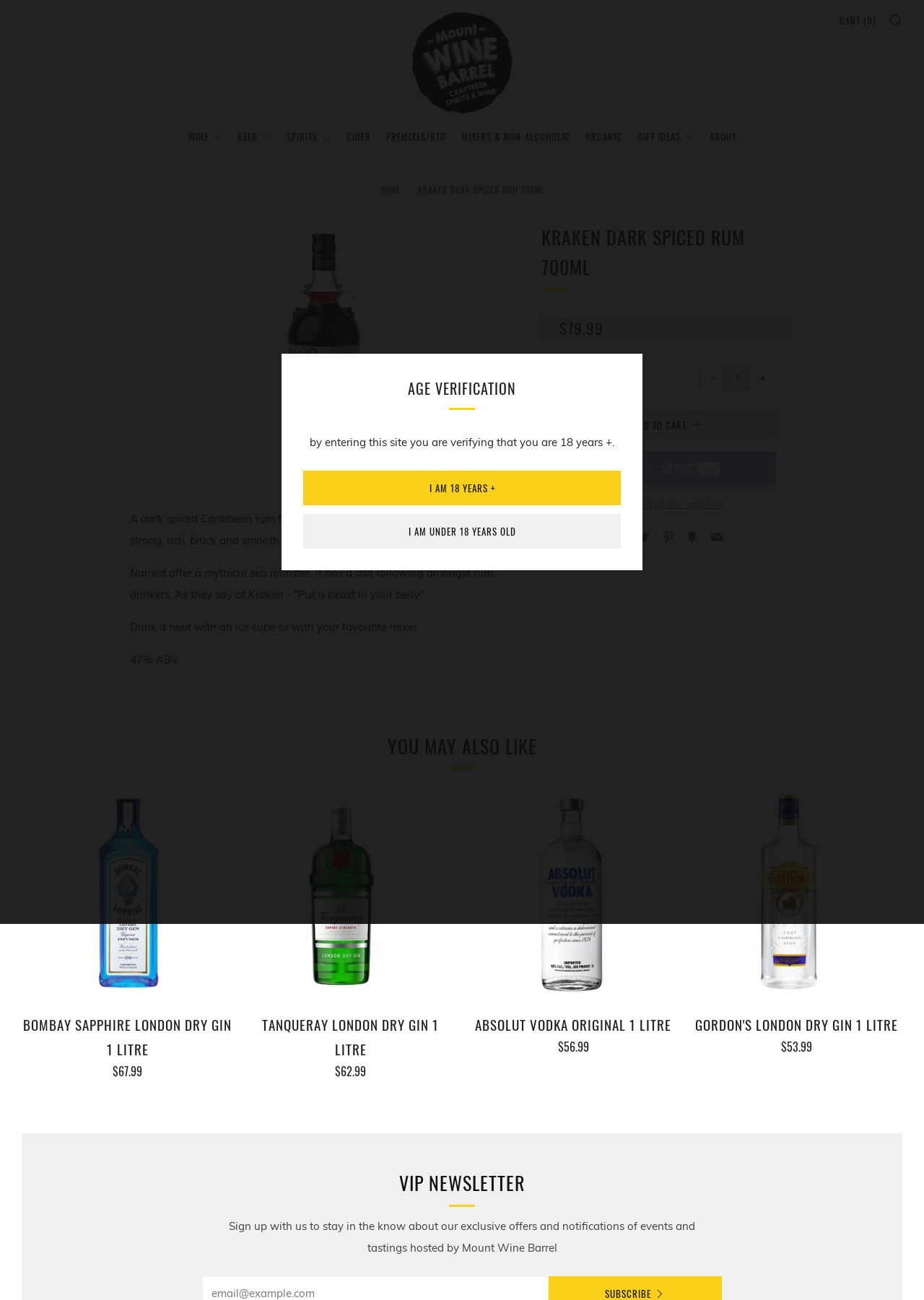Please find the bounding box coordinates (top-left x, top-left y, bottom-right x, bottom-right y) in the screenshot for the UI element described as follows: PREMIXES/RTD

[0.418, 0.096, 0.482, 0.114]